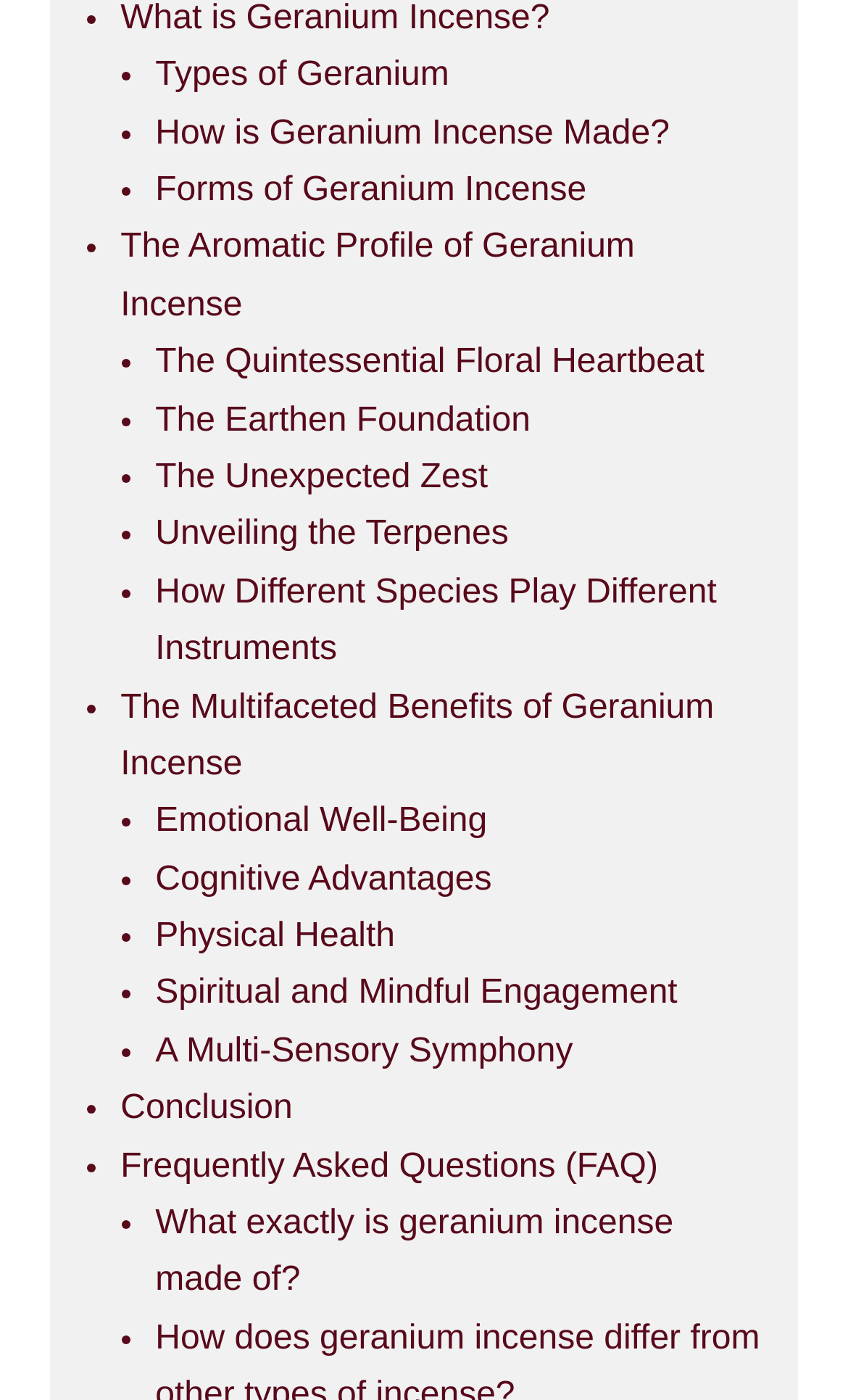Use a single word or phrase to answer the question: How many forms of geranium incense are mentioned?

1